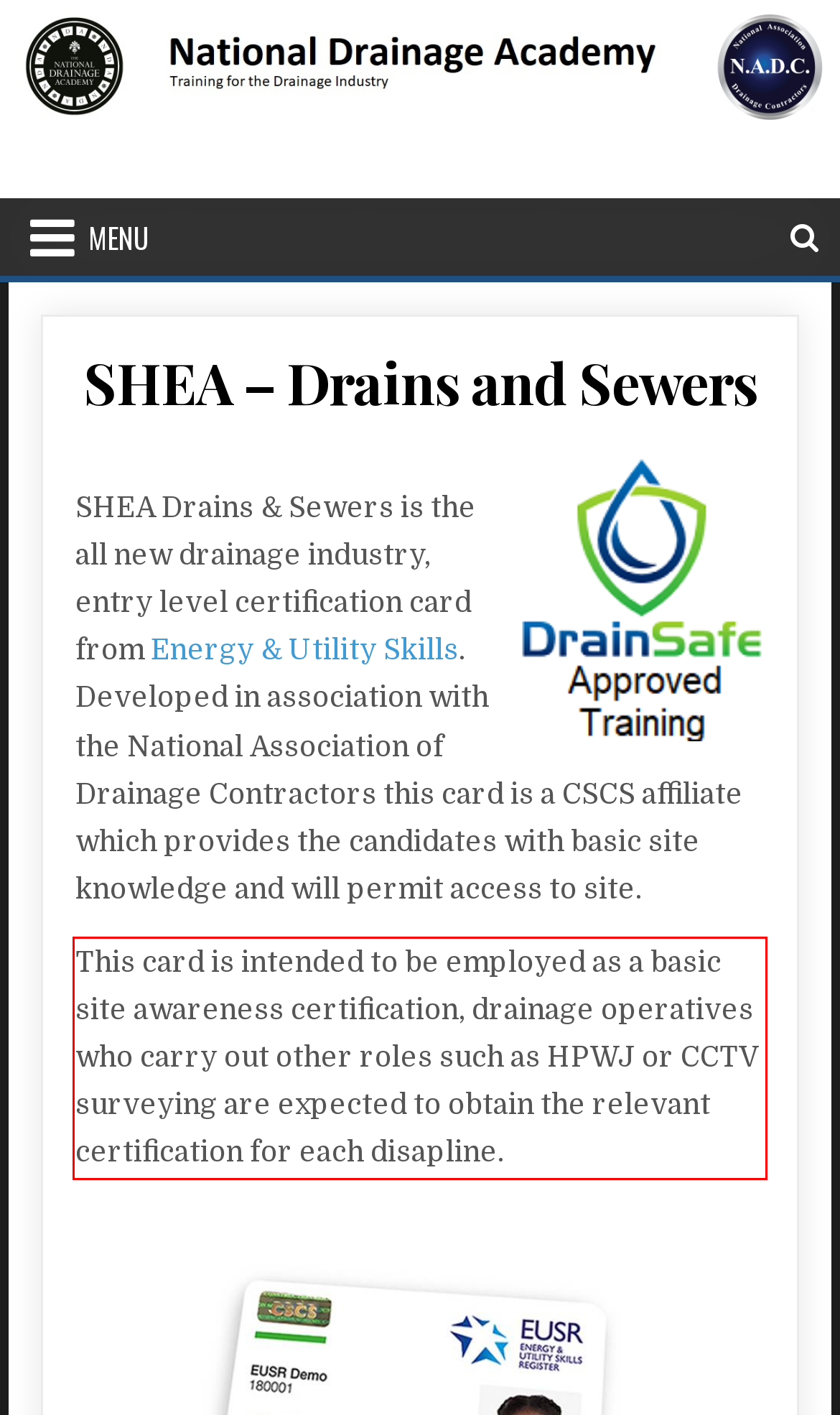Given a screenshot of a webpage containing a red rectangle bounding box, extract and provide the text content found within the red bounding box.

This card is intended to be employed as a basic site awareness certification, drainage operatives who carry out other roles such as HPWJ or CCTV surveying are expected to obtain the relevant certification for each disapline.